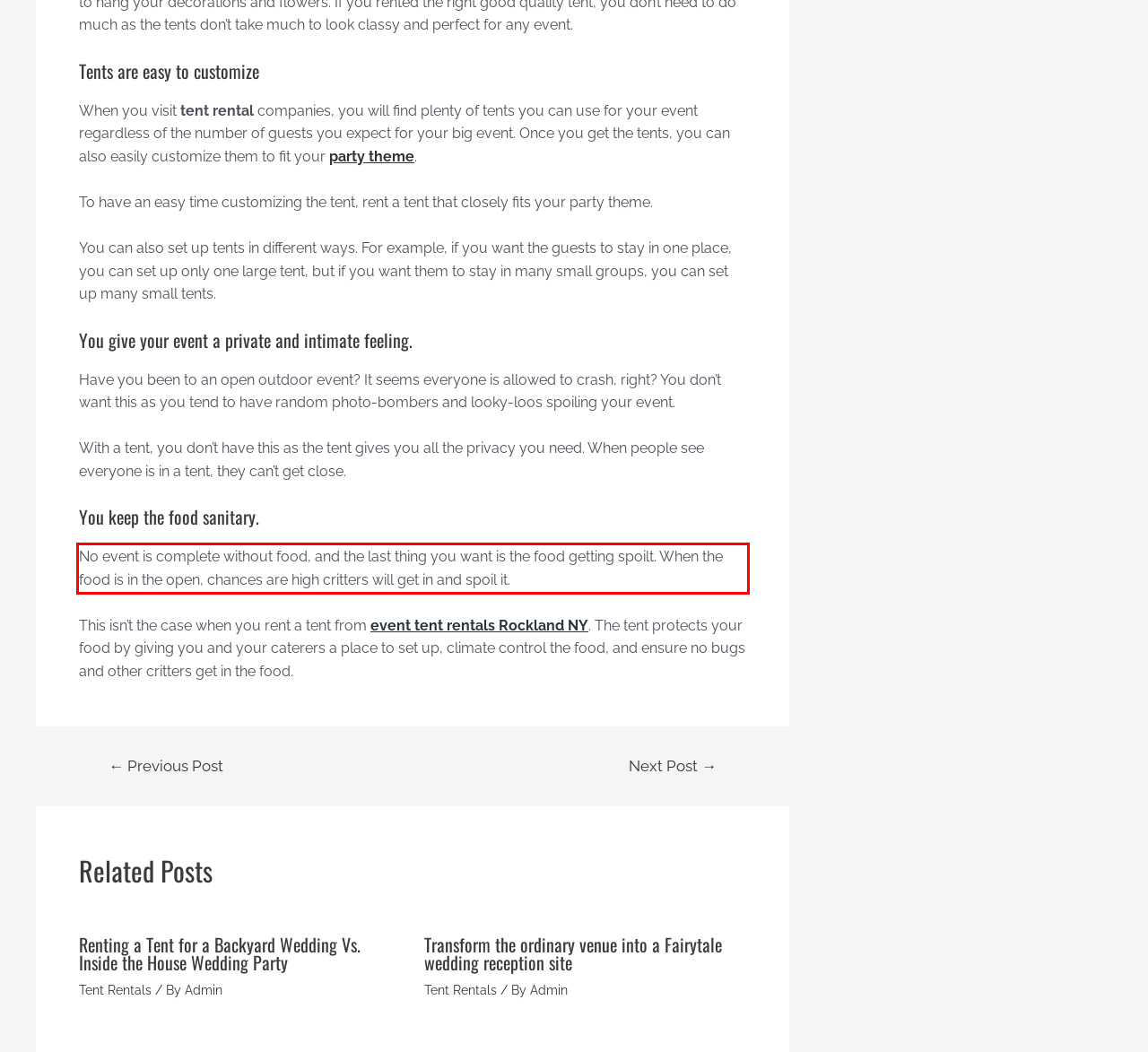Using the provided screenshot of a webpage, recognize and generate the text found within the red rectangle bounding box.

No event is complete without food, and the last thing you want is the food getting spoilt. When the food is in the open, chances are high critters will get in and spoil it.